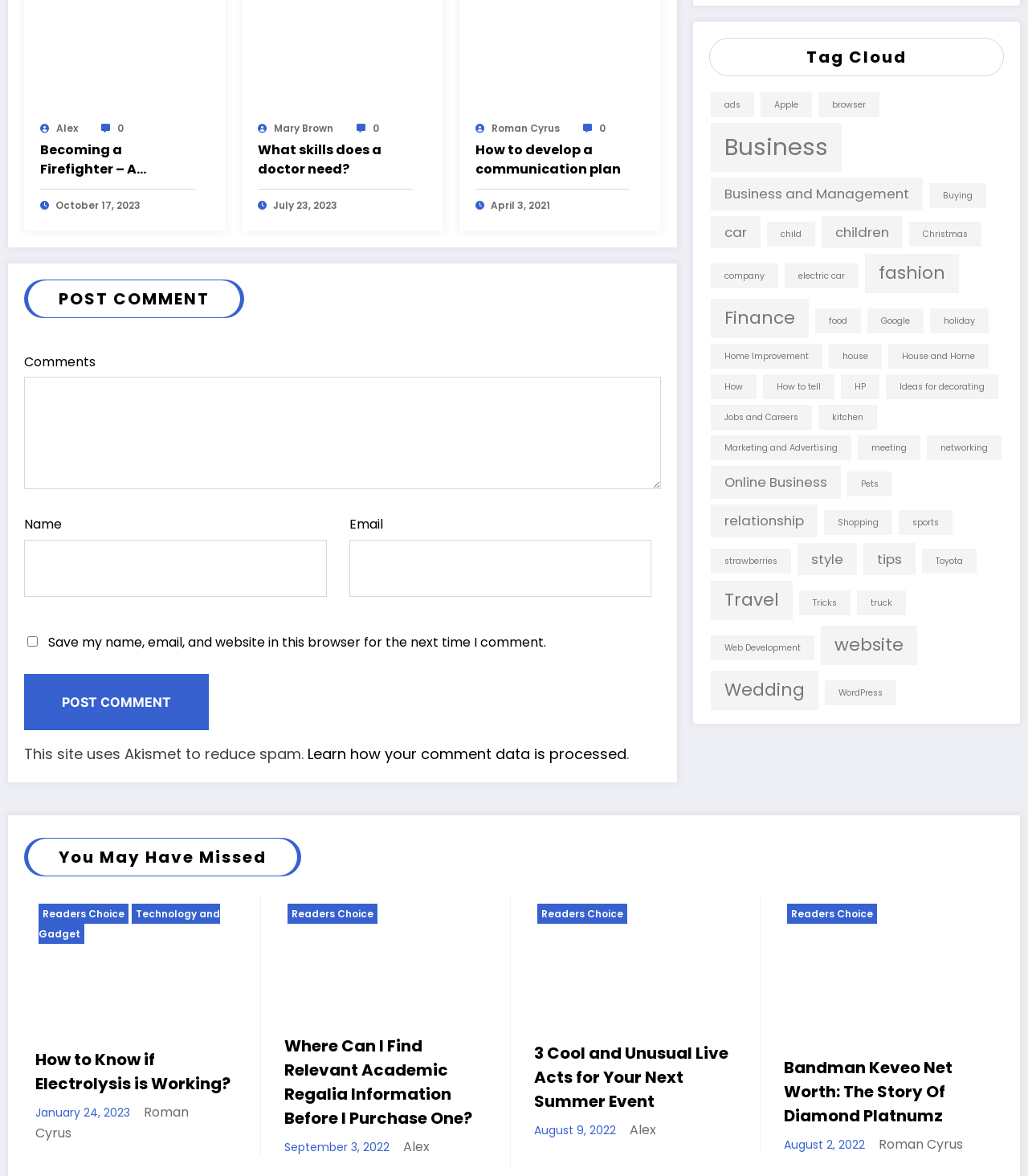Please answer the following question using a single word or phrase: What is the title of the first article?

Becoming a Firefighter – A Journey of Self-Discovery